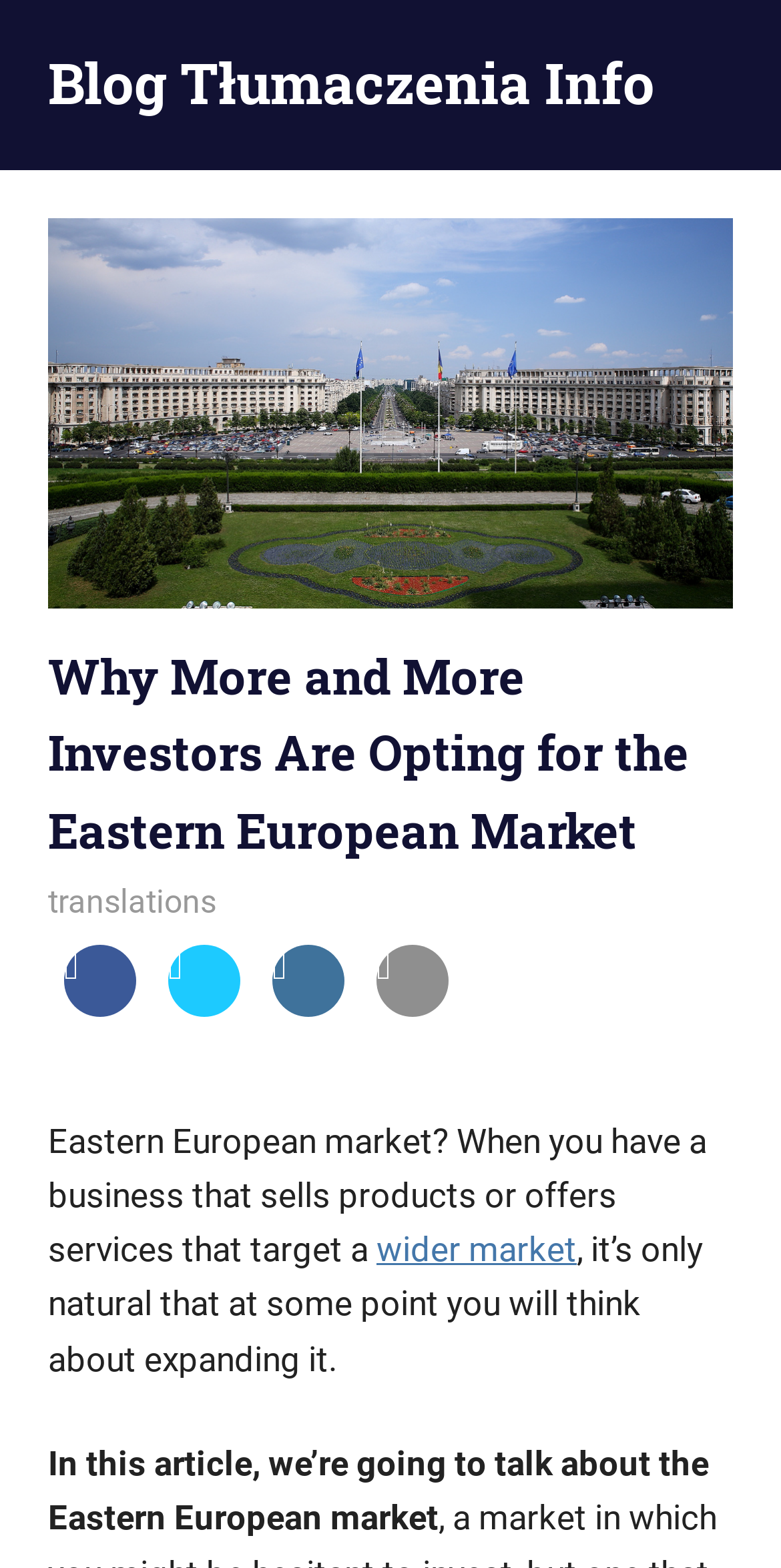What is the author's name?
Please provide a single word or phrase as your answer based on the screenshot.

Michal Wiewior